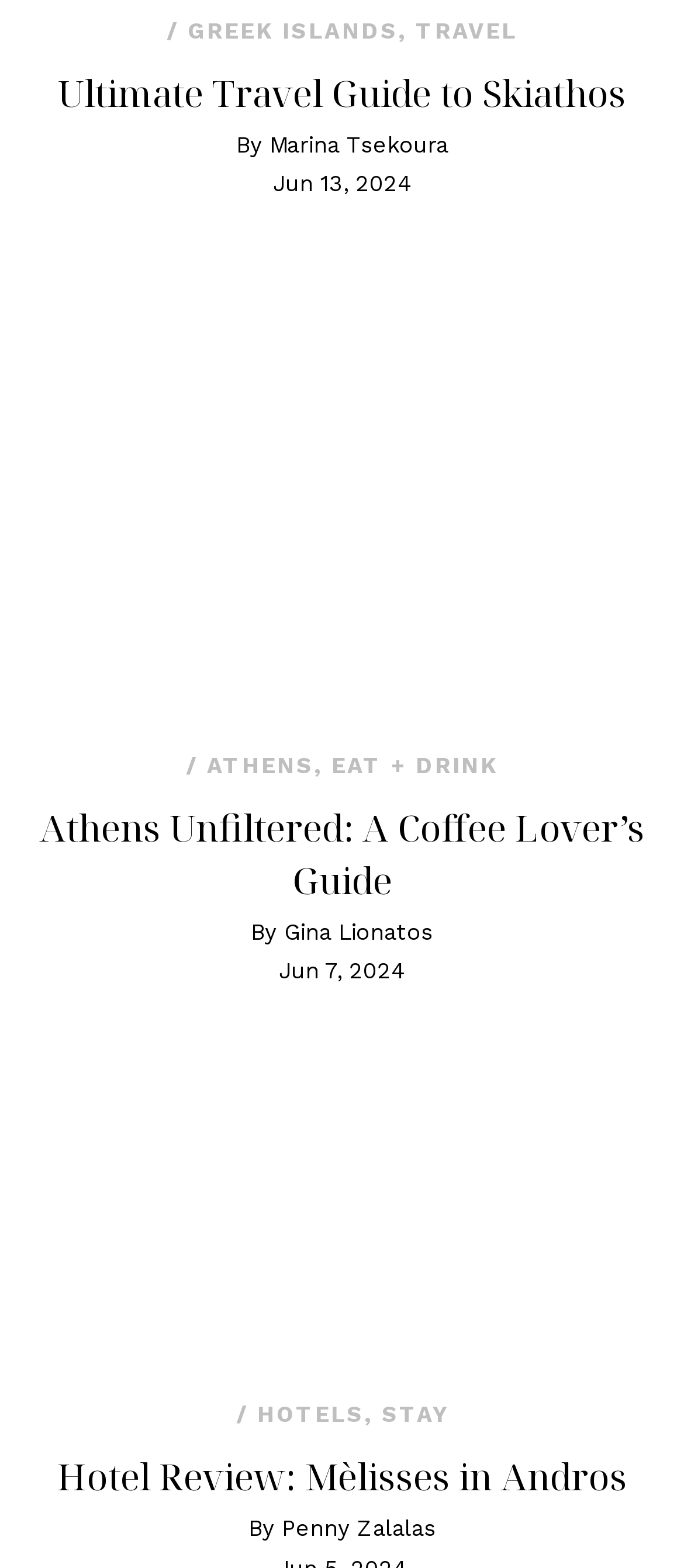Locate the bounding box coordinates of the clickable element to fulfill the following instruction: "Read the Hotel Review: Mèlisses in Andros". Provide the coordinates as four float numbers between 0 and 1 in the format [left, top, right, bottom].

[0.115, 0.669, 0.885, 0.88]